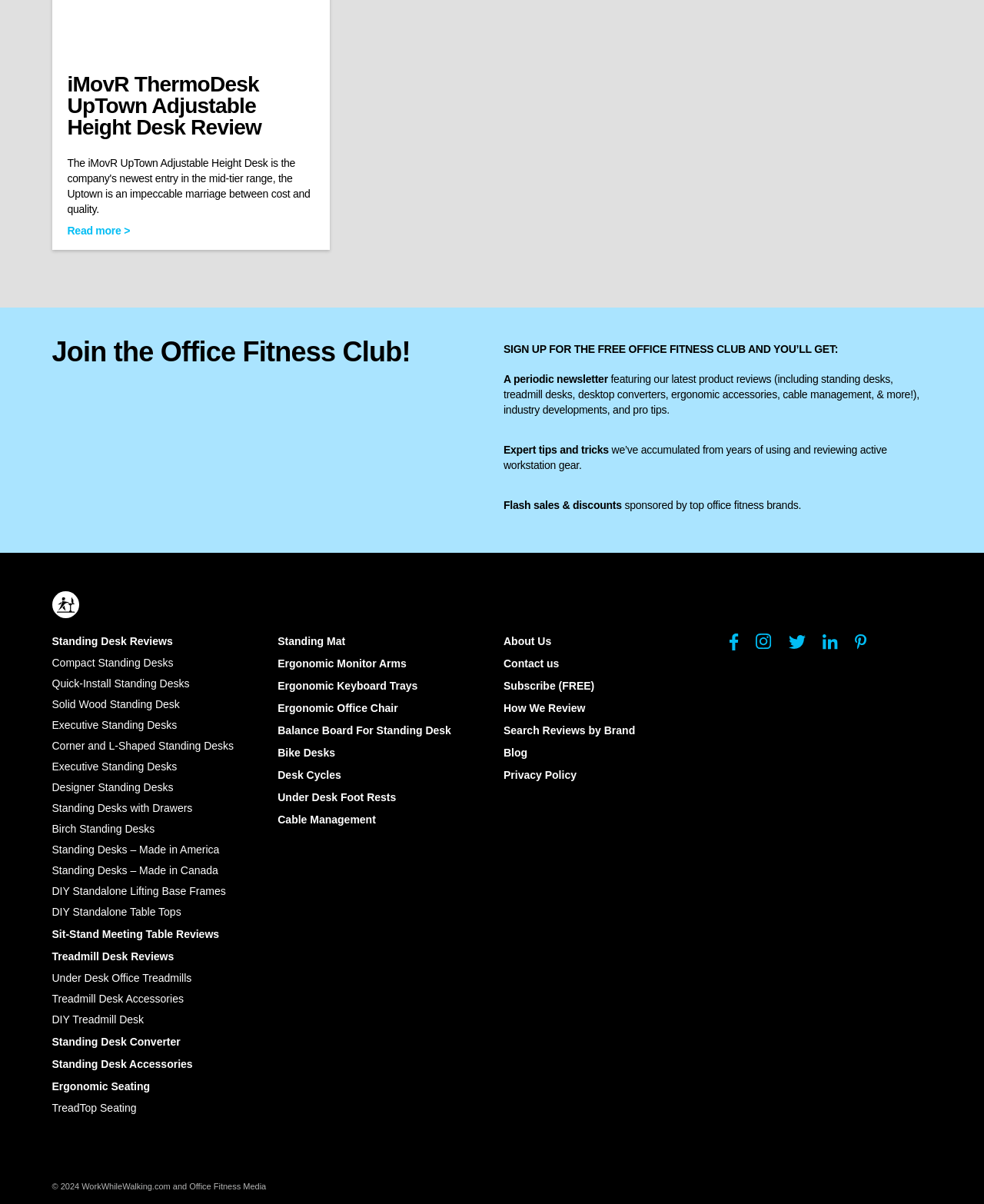Please specify the coordinates of the bounding box for the element that should be clicked to carry out this instruction: "Read the review of iMovR ThermoDesk UpTown Adjustable Height Desk". The coordinates must be four float numbers between 0 and 1, formatted as [left, top, right, bottom].

[0.068, 0.06, 0.266, 0.115]